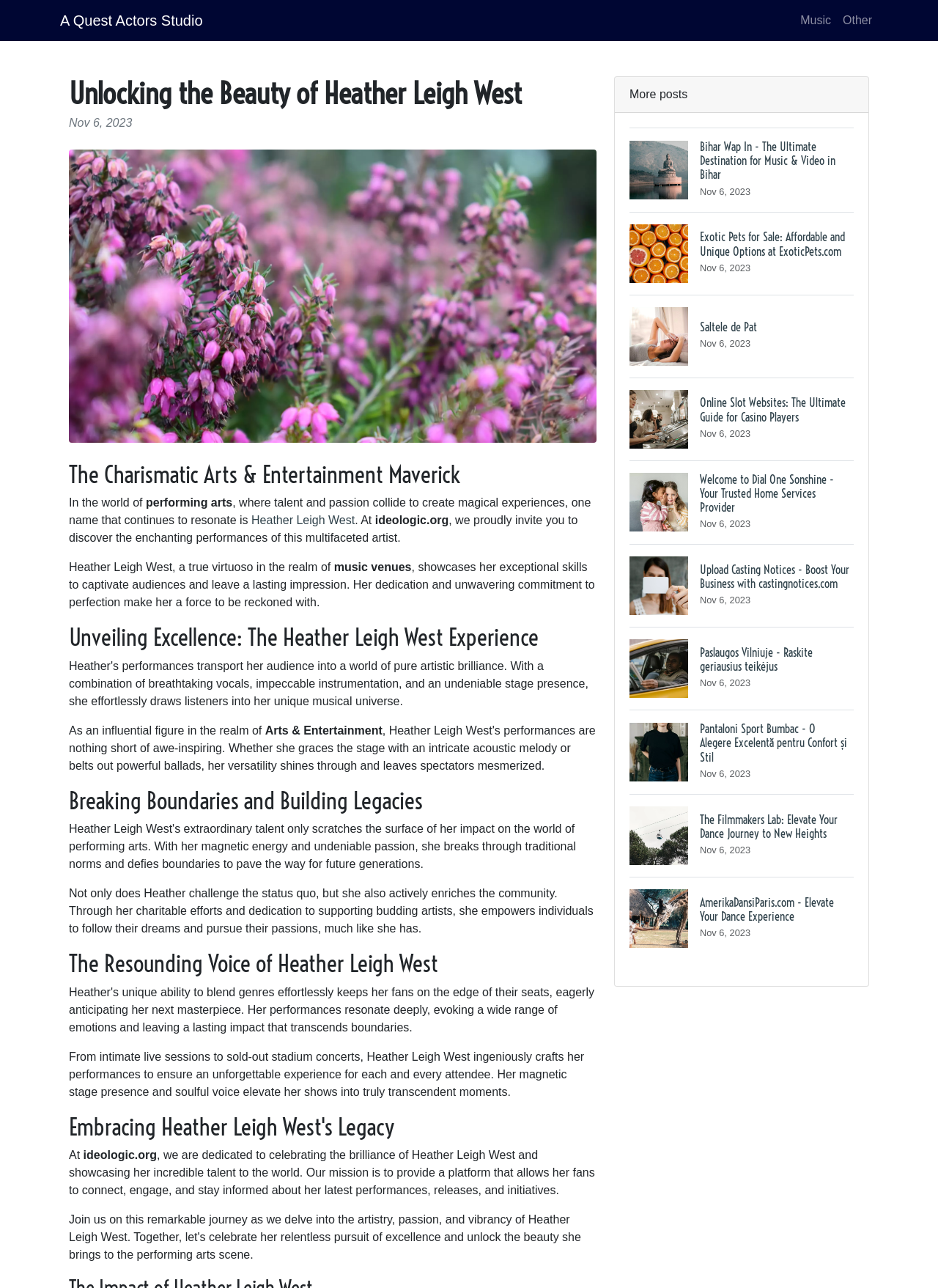Please specify the bounding box coordinates of the element that should be clicked to execute the given instruction: 'Search for something'. Ensure the coordinates are four float numbers between 0 and 1, expressed as [left, top, right, bottom].

None